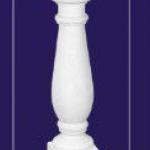Where can the column be typically used?
Analyze the image and deliver a detailed answer to the question.

According to the caption, the column can be used in settings such as stair railings, balustrades, or as standalone decorative pieces, indicating its versatility in different architectural applications.